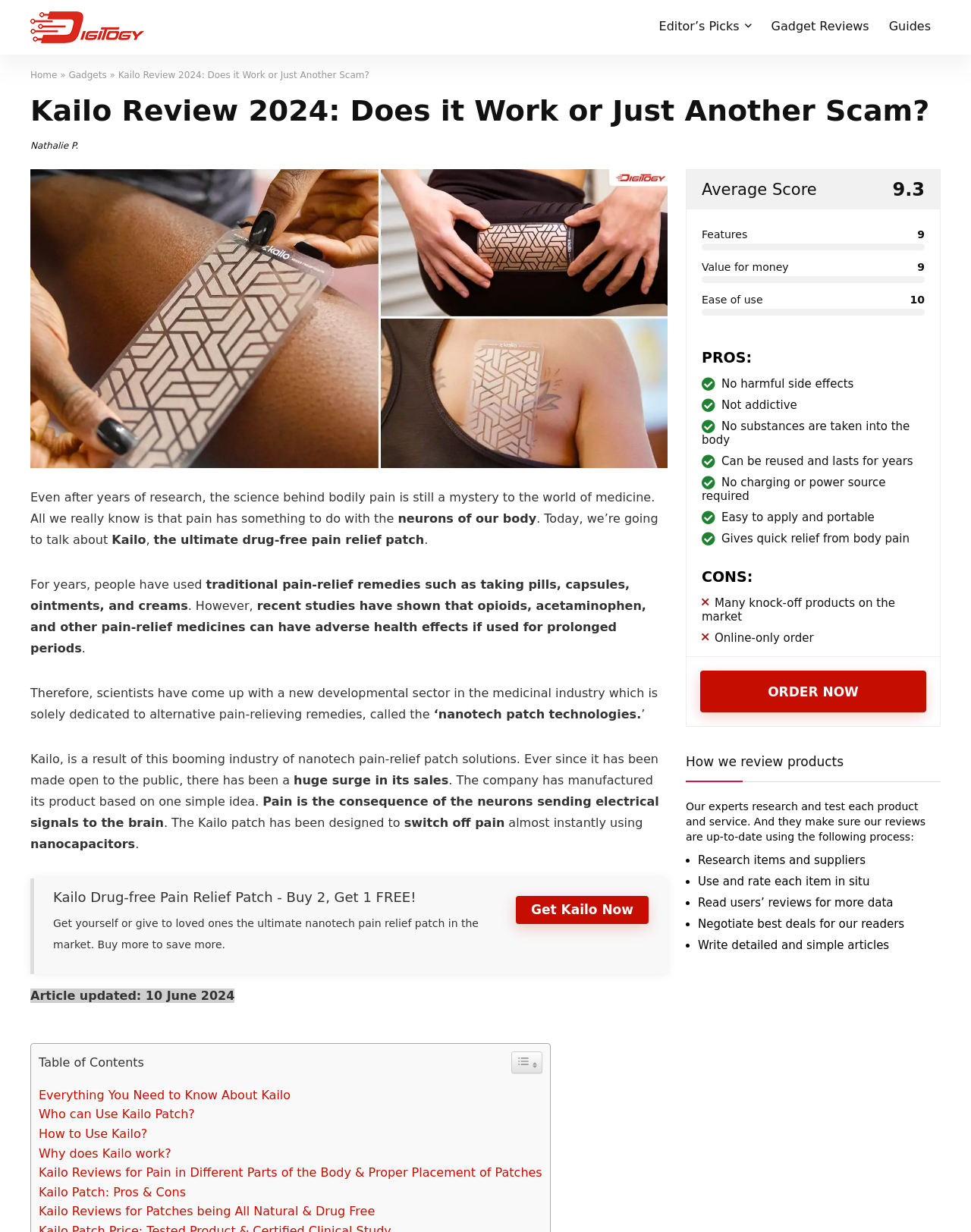Please identify the primary heading on the webpage and return its text.

Kailo Review 2024: Does it Work or Just Another Scam?